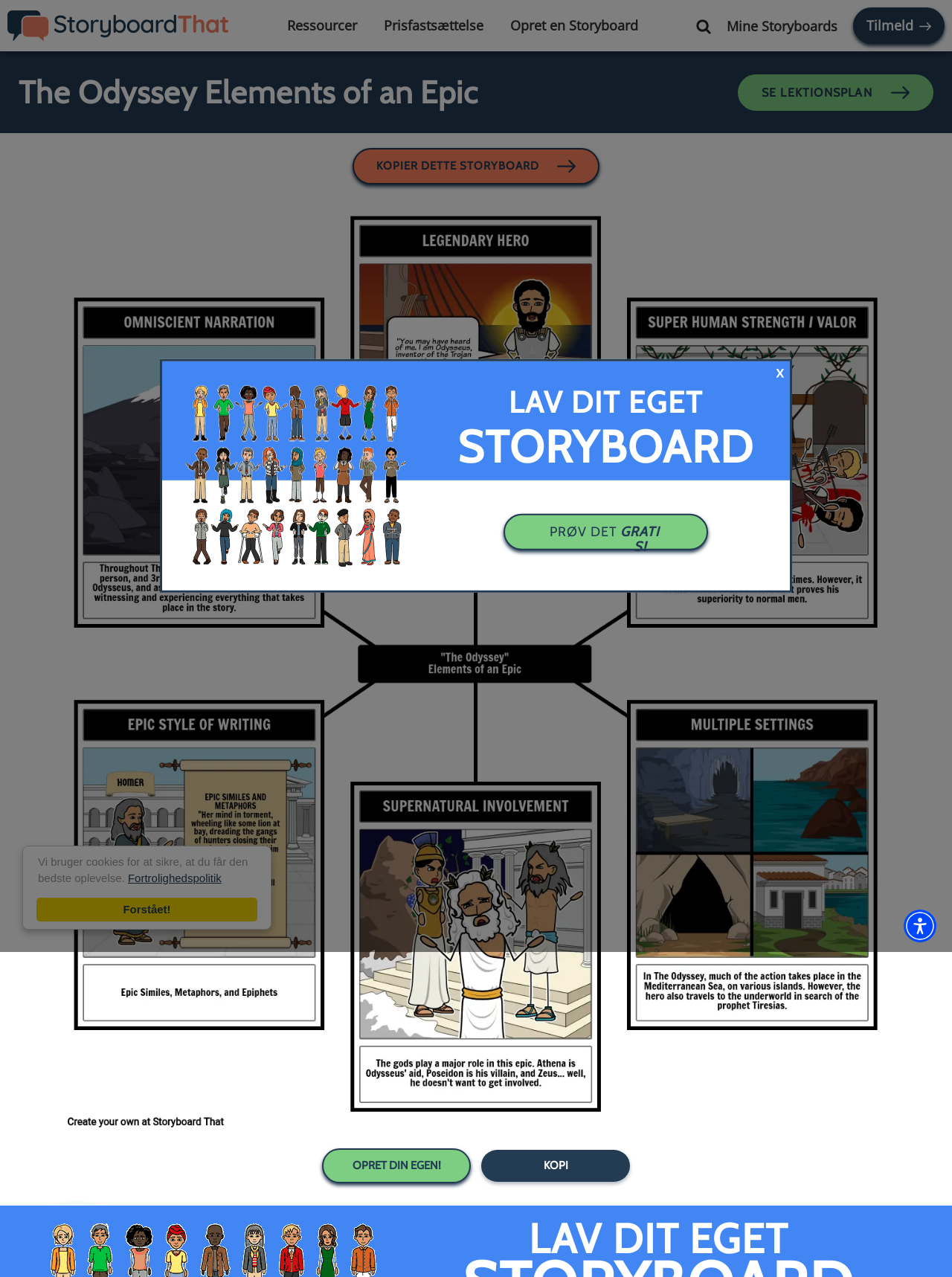Respond to the question below with a single word or phrase:
What is the main topic of this webpage?

Epic poem